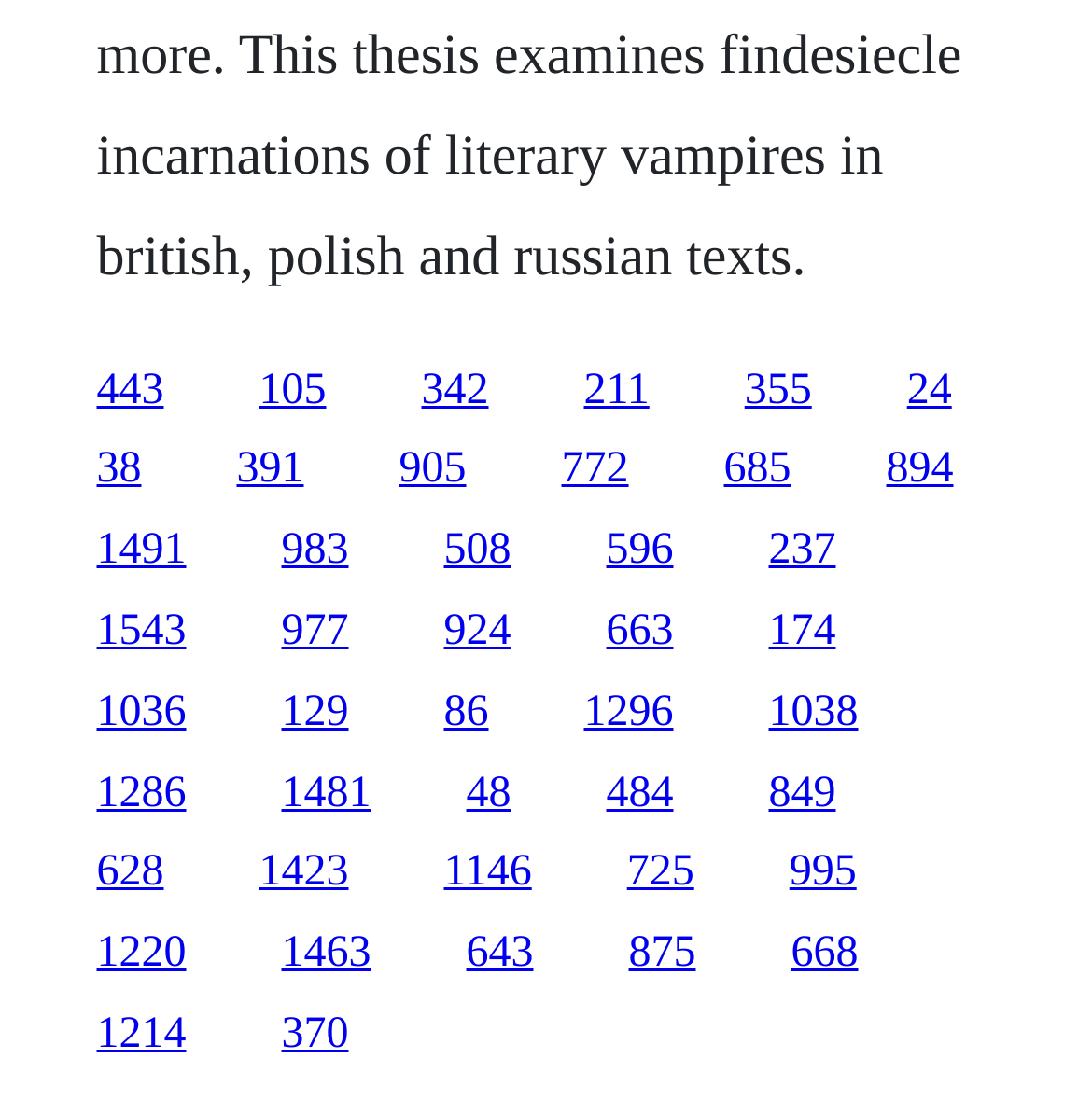Locate the bounding box coordinates of the element to click to perform the following action: 'visit the page with id 105'. The coordinates should be given as four float values between 0 and 1, in the form of [left, top, right, bottom].

[0.237, 0.332, 0.299, 0.376]